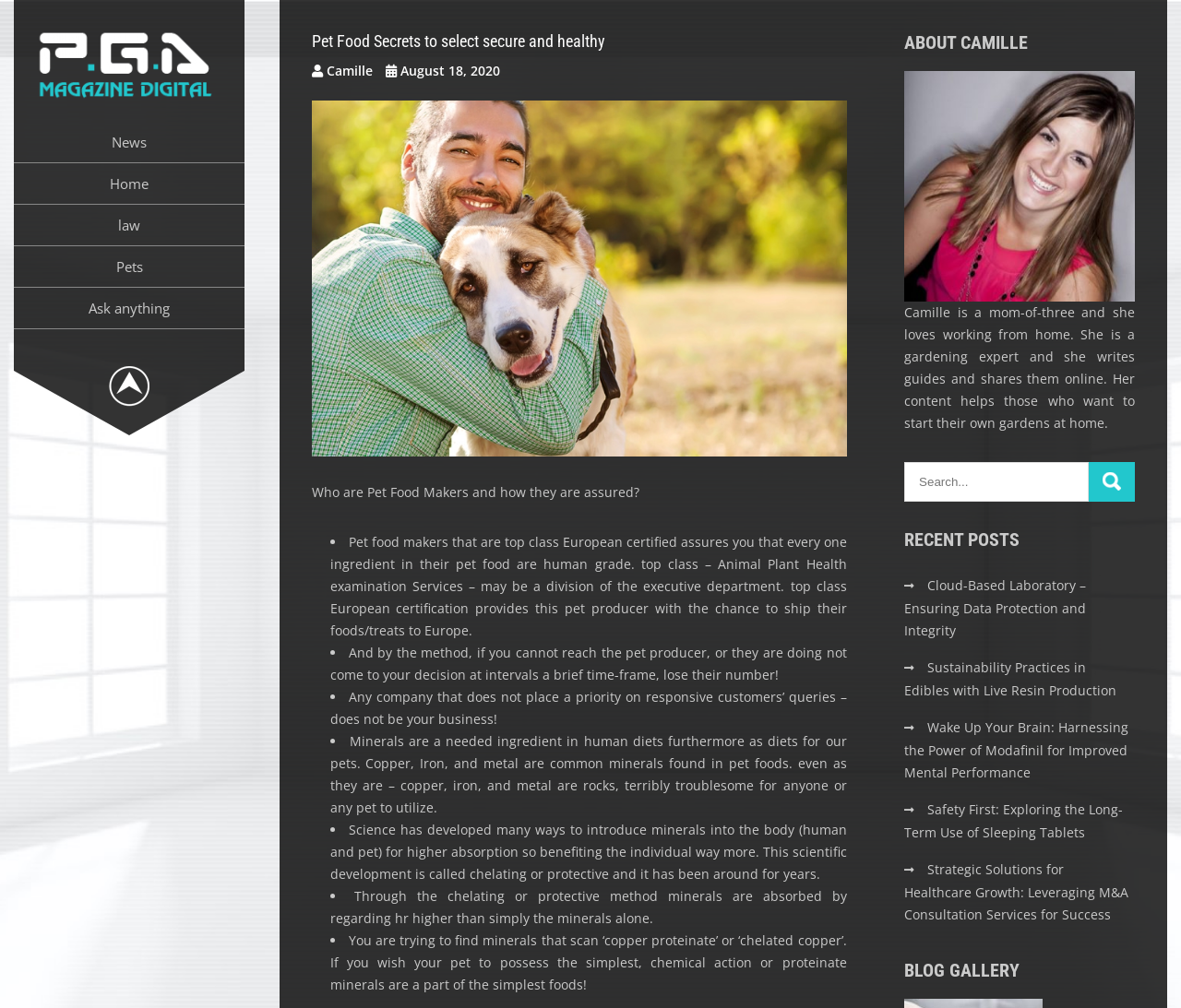Identify the first-level heading on the webpage and generate its text content.

PGA MAGAZINE DIGITAL